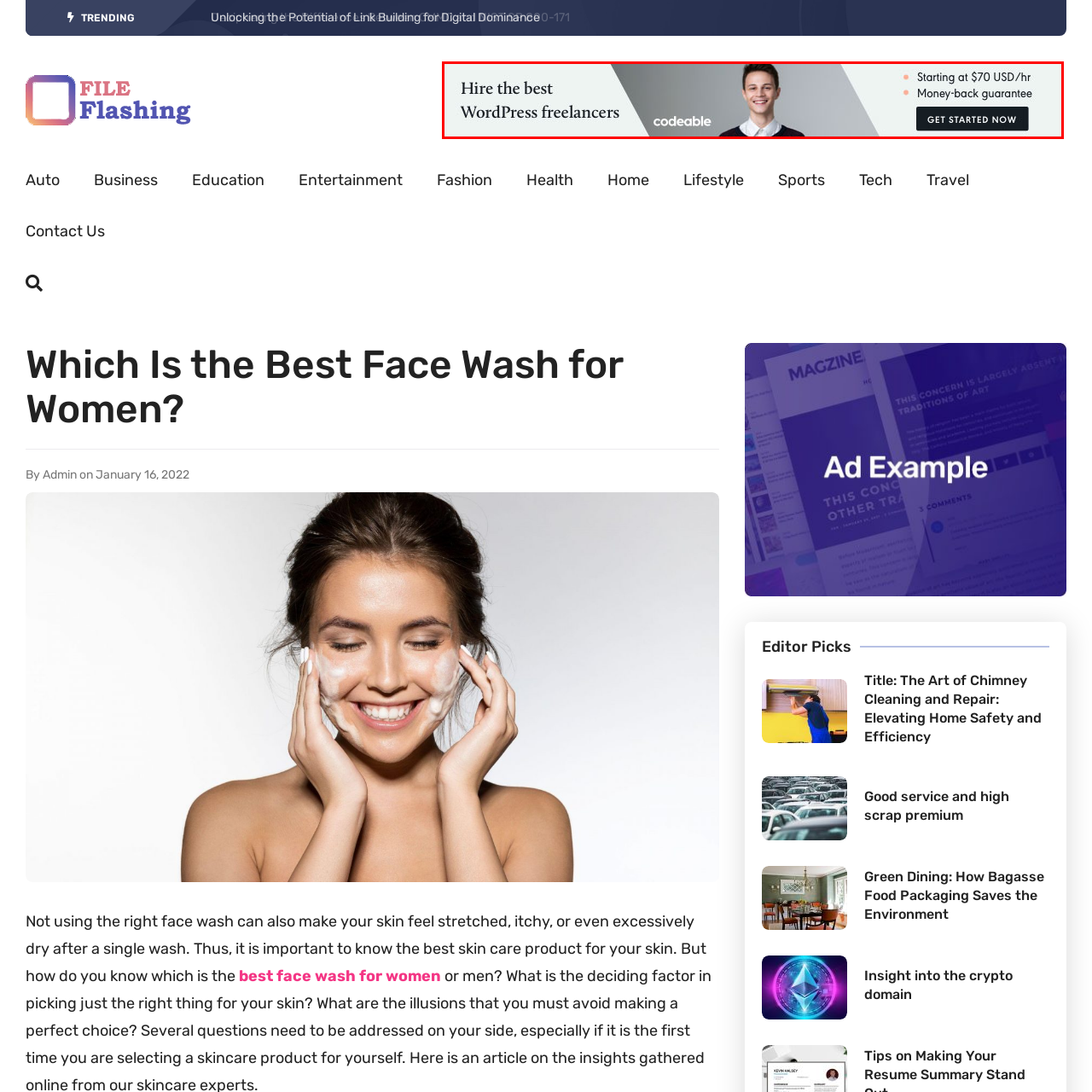What is the tone of the individual in the banner?
Check the image enclosed by the red bounding box and give your answer in one word or a short phrase.

Friendly